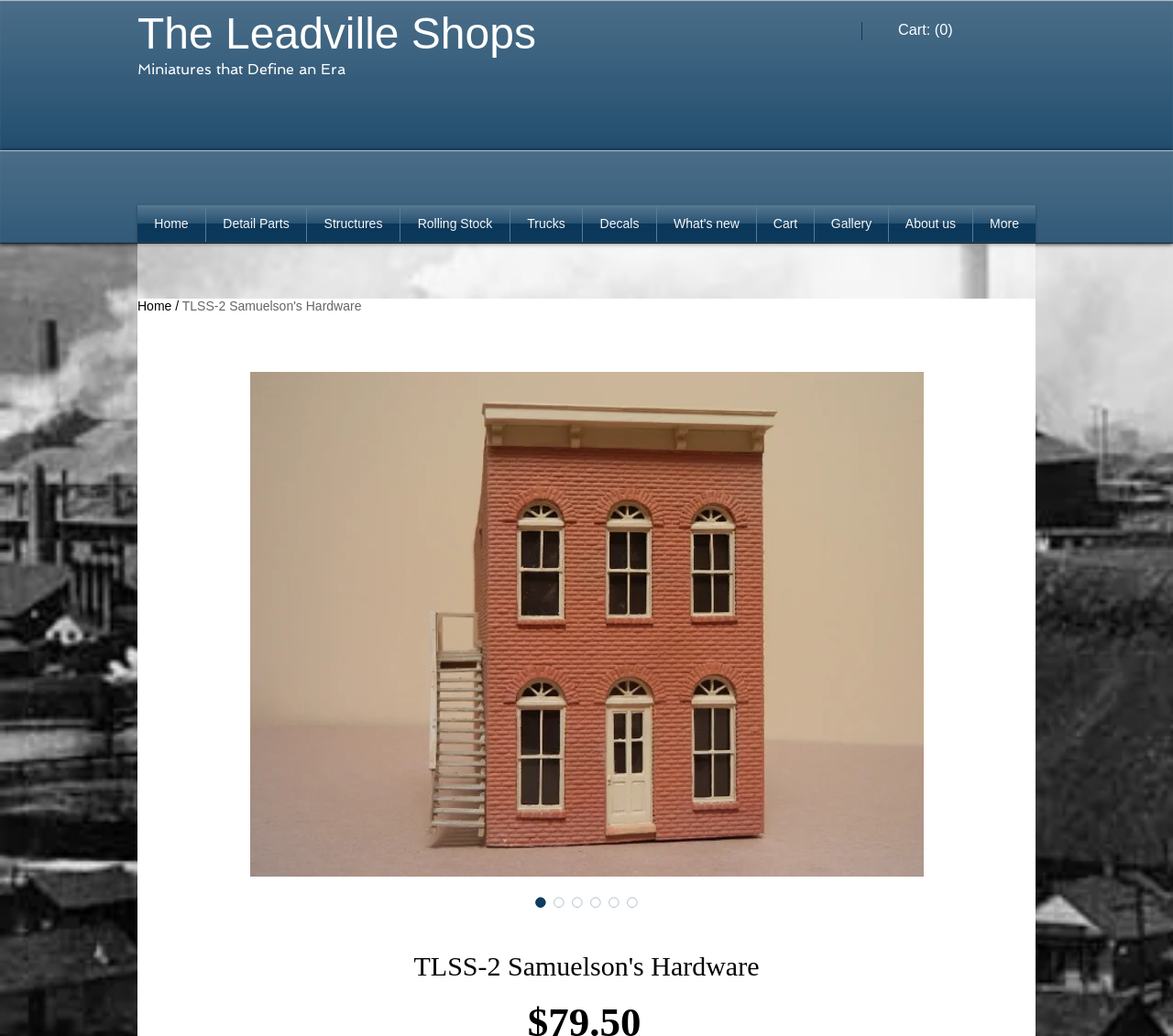Pinpoint the bounding box coordinates for the area that should be clicked to perform the following instruction: "Go to the 'Structures' page".

[0.262, 0.198, 0.341, 0.233]